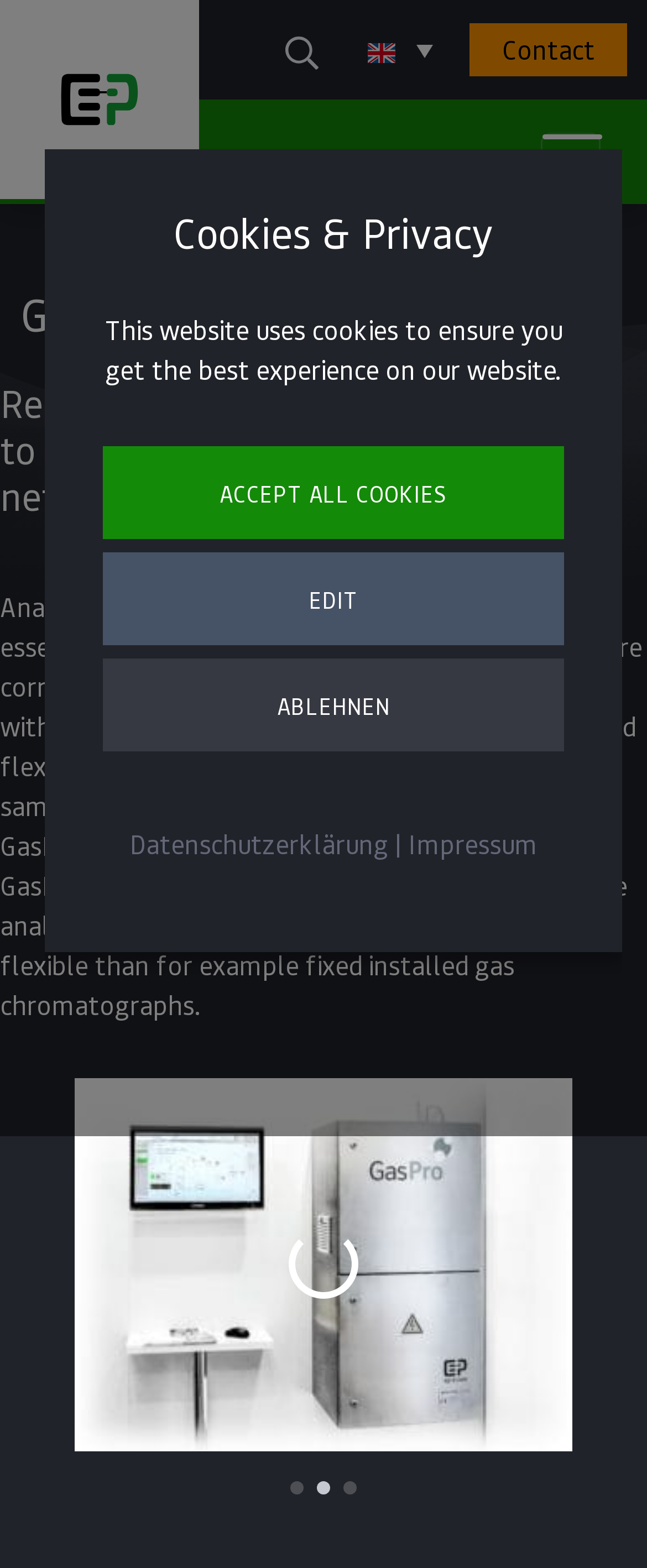Highlight the bounding box coordinates of the region I should click on to meet the following instruction: "Search for something".

[0.374, 0.011, 0.903, 0.053]